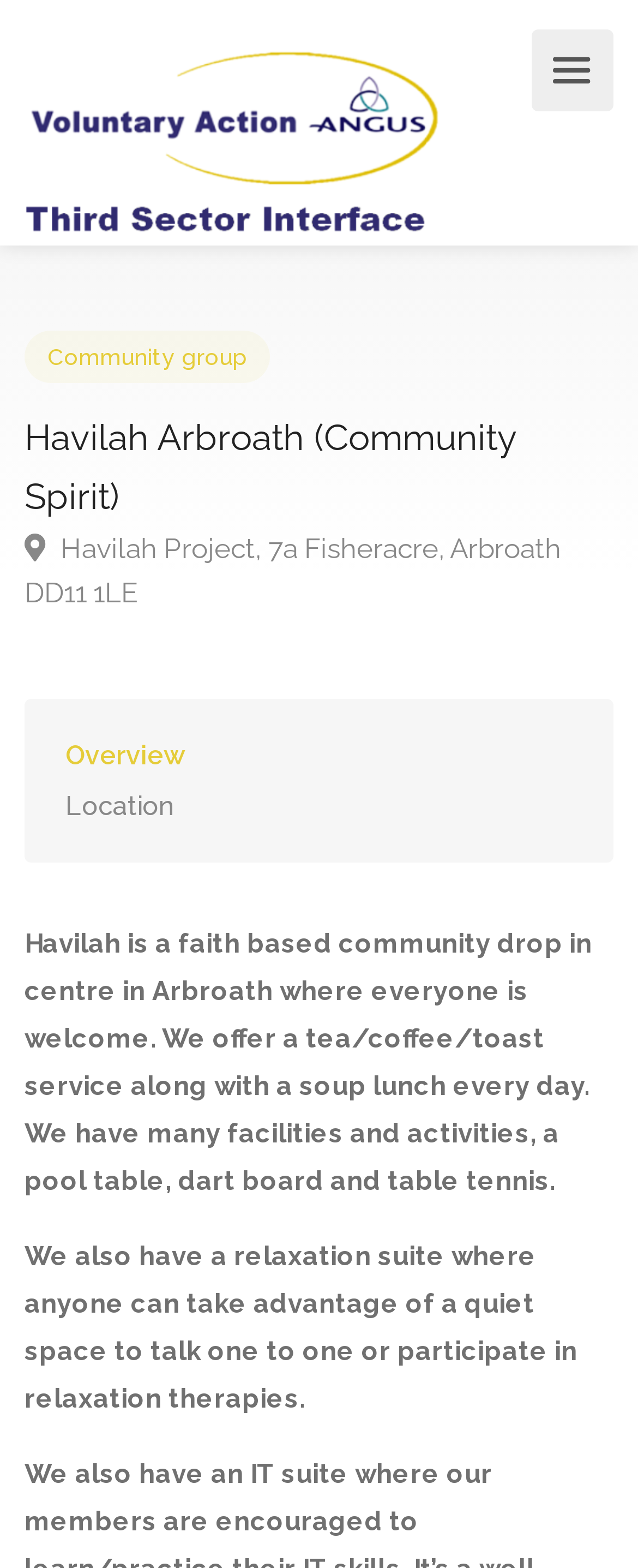Answer the following in one word or a short phrase: 
What is the relaxation suite used for?

Quiet space to talk or relaxation therapies